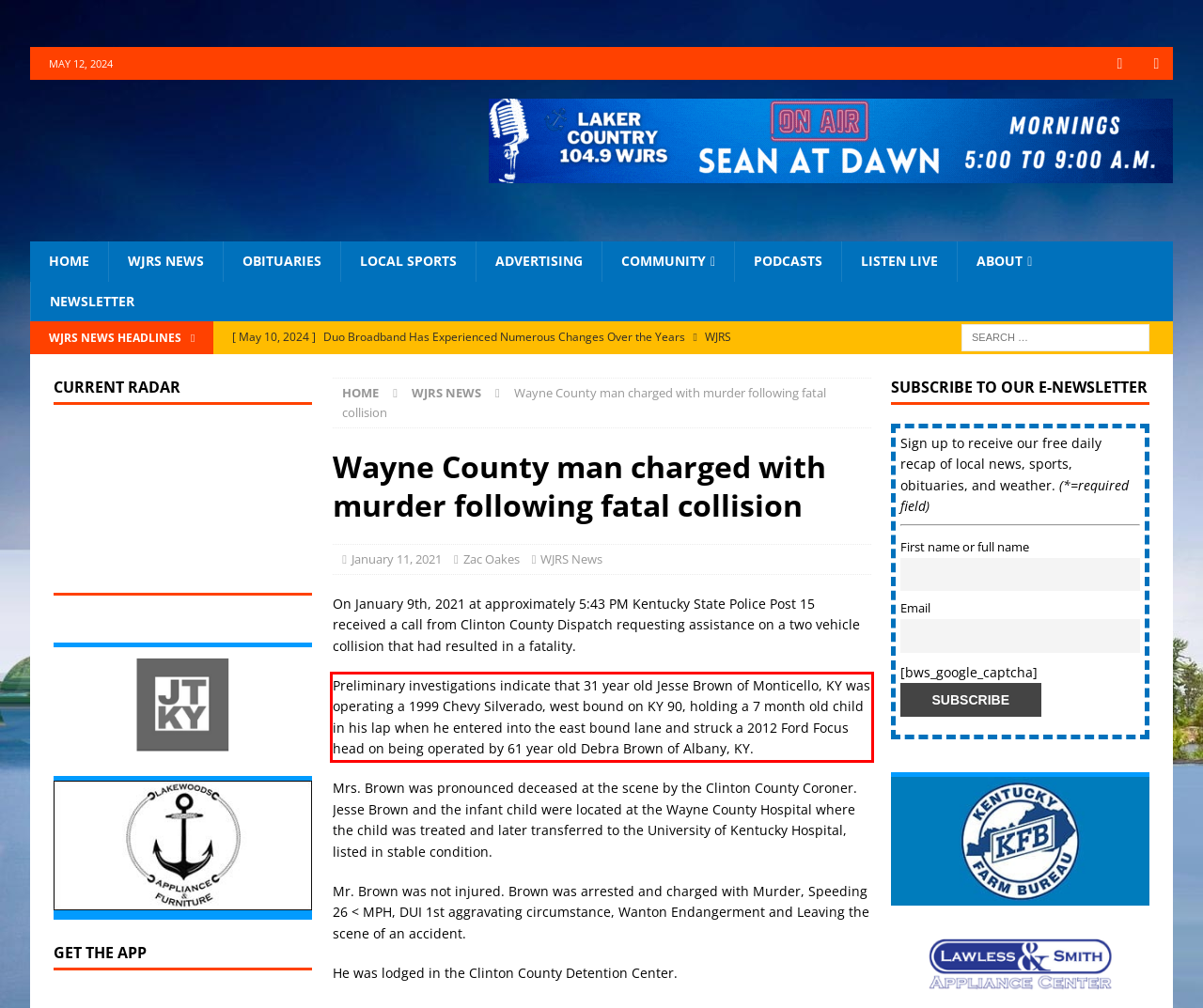Within the screenshot of the webpage, locate the red bounding box and use OCR to identify and provide the text content inside it.

Preliminary investigations indicate that 31 year old Jesse Brown of Monticello, KY was operating a 1999 Chevy Silverado, west bound on KY 90, holding a 7 month old child in his lap when he entered into the east bound lane and struck a 2012 Ford Focus head on being operated by 61 year old Debra Brown of Albany, KY.